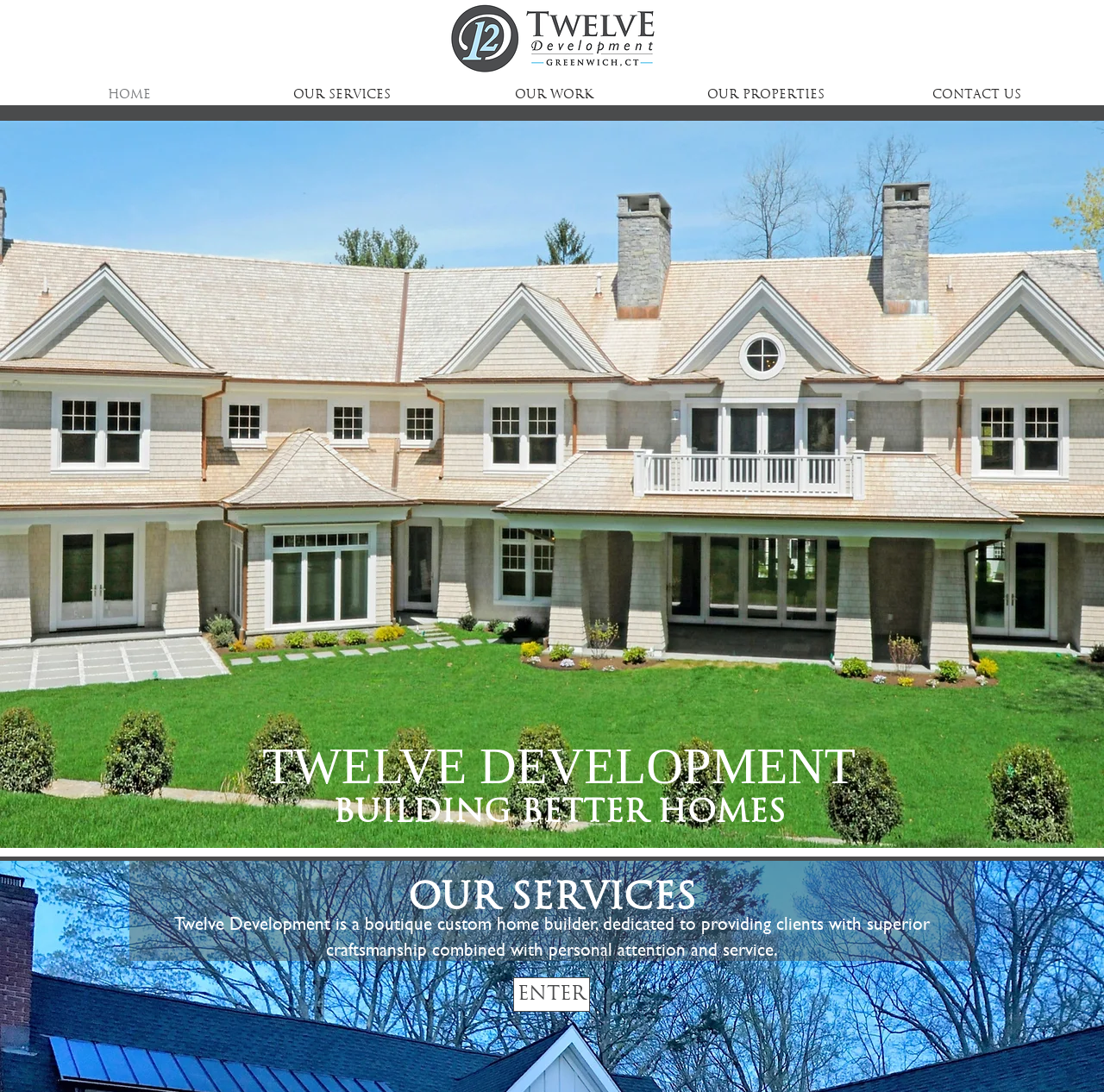What is the main service provided by Twelve Development?
Give a one-word or short-phrase answer derived from the screenshot.

Building homes